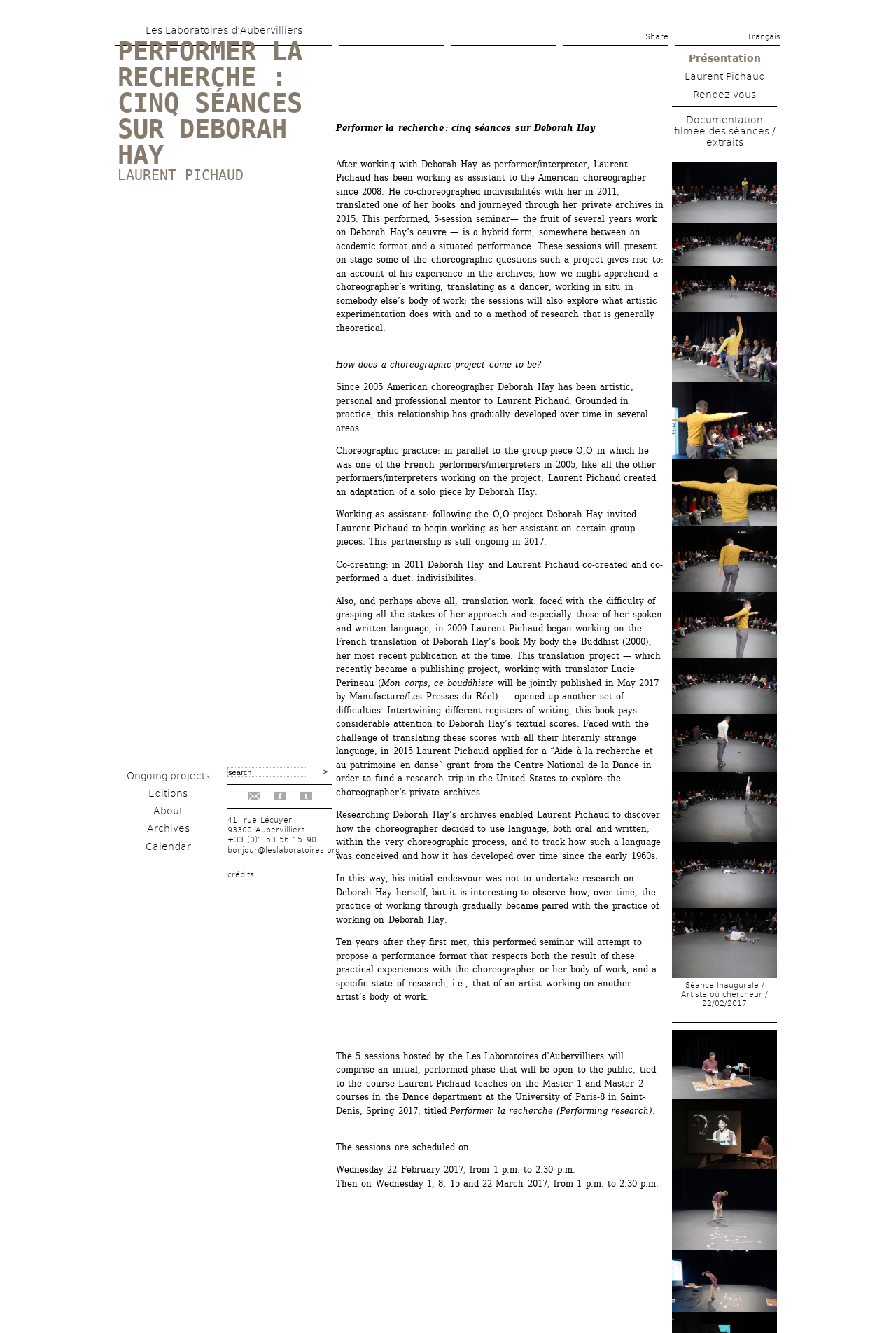Please find the bounding box coordinates of the element that must be clicked to perform the given instruction: "Read more about the performer". The coordinates should be four float numbers from 0 to 1, i.e., [left, top, right, bottom].

[0.131, 0.125, 0.272, 0.138]